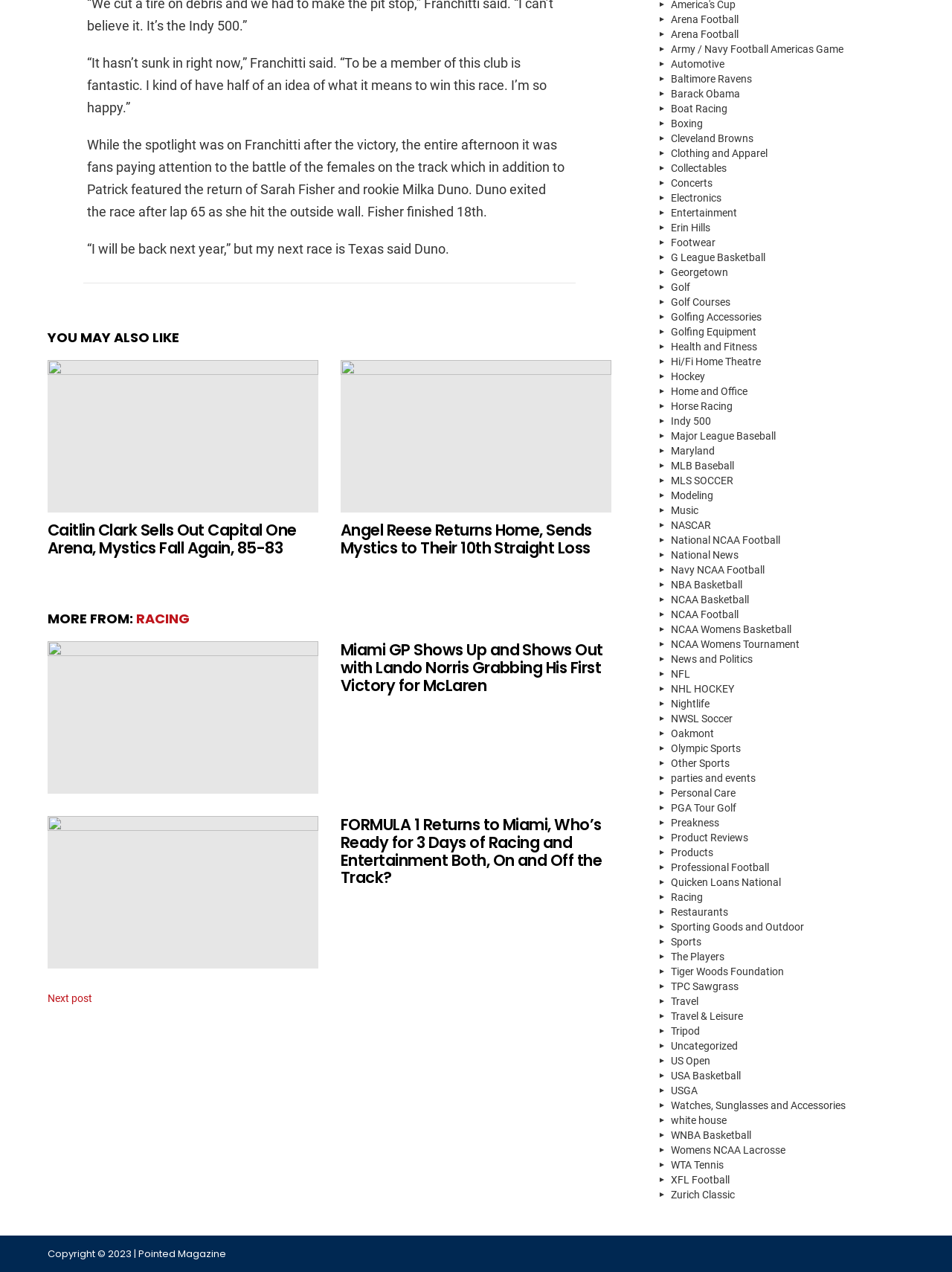Answer the question with a single word or phrase: 
What is the text of the last article?

FORMULA 1 Returns to Miami, Who’s Ready for 3 Days of Racing and Entertainment Both, On and Off the Track?